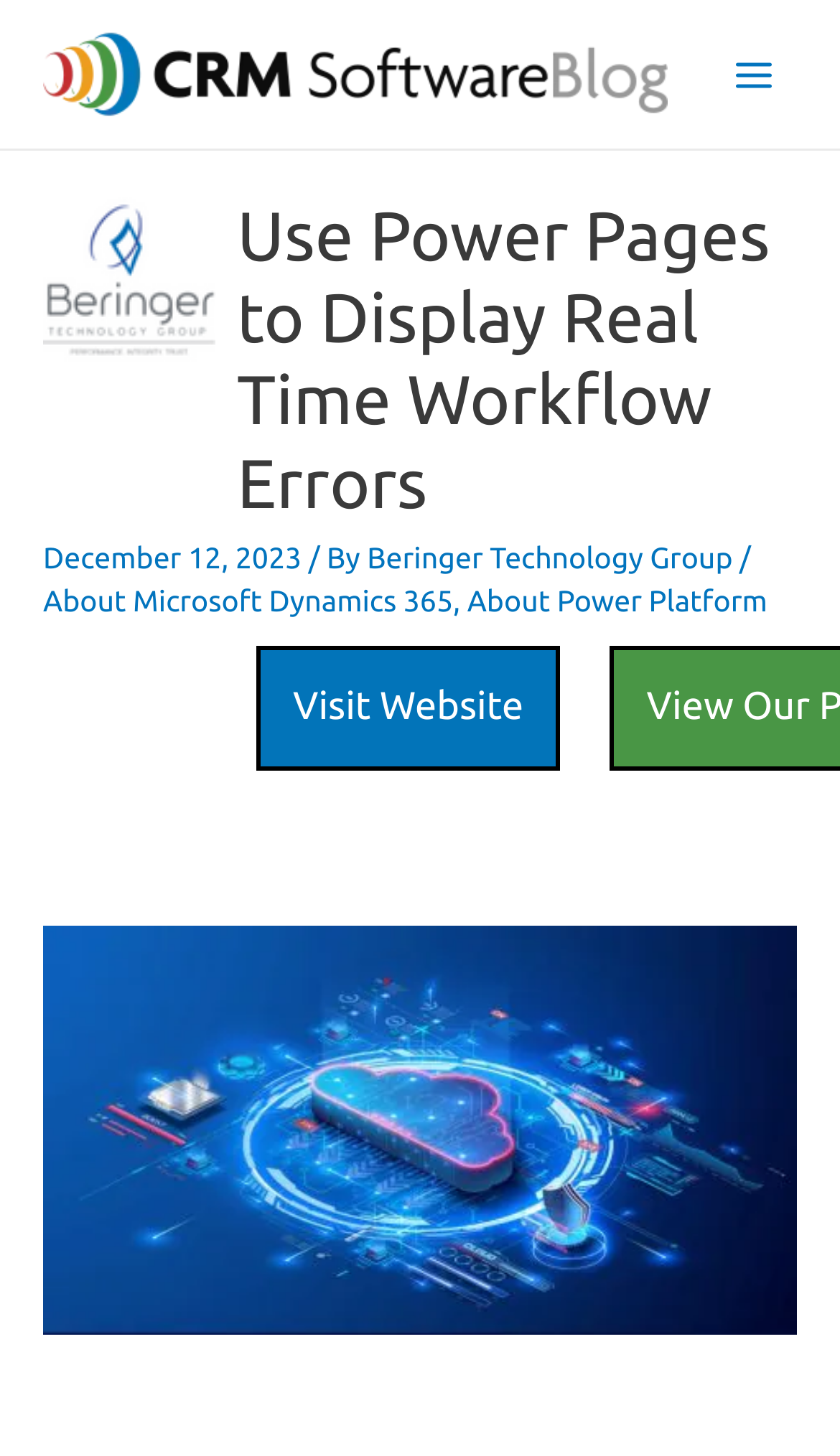Answer succinctly with a single word or phrase:
What is the date of the article?

December 12, 2023